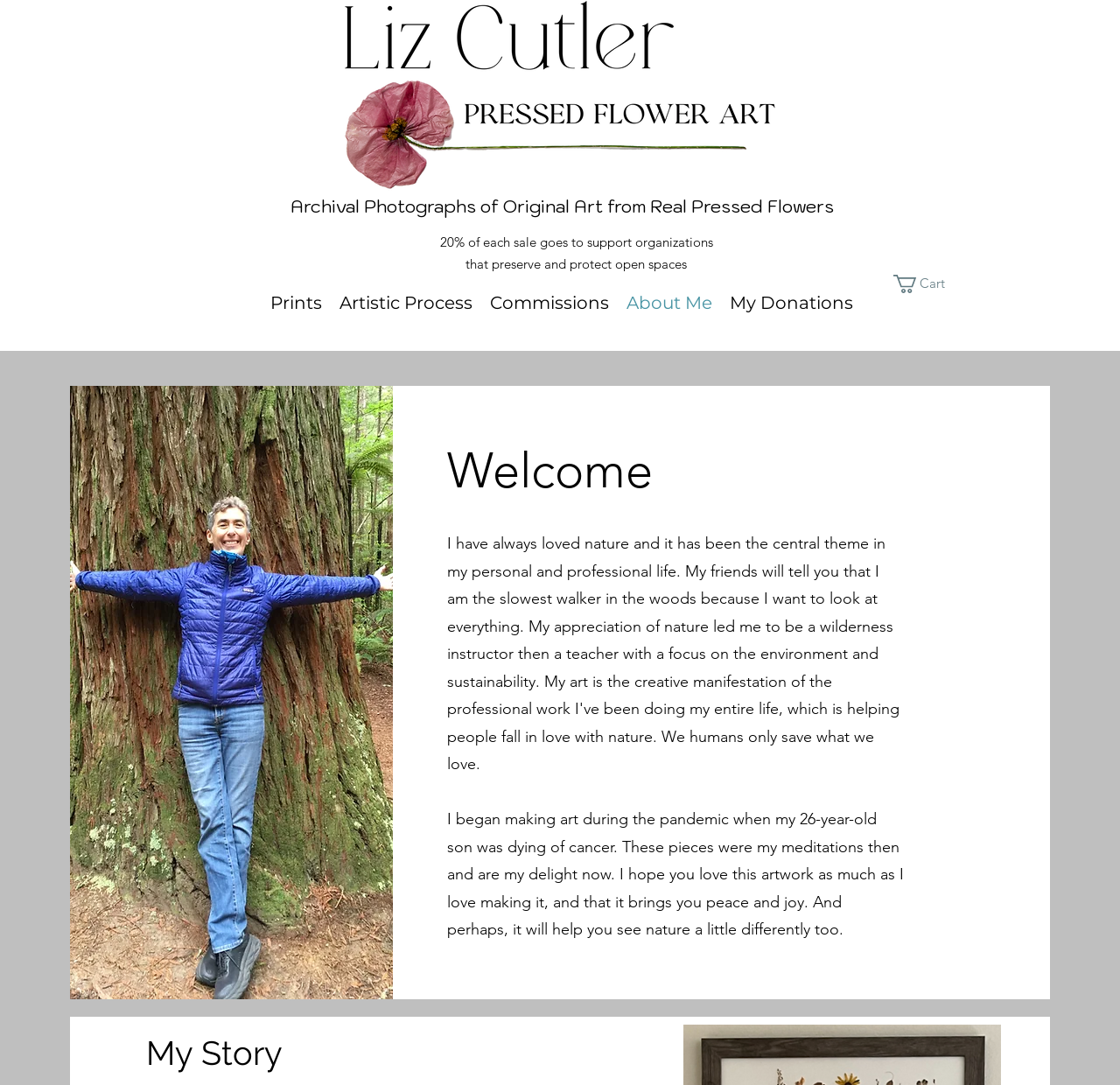Provide the bounding box coordinates, formatted as (top-left x, top-left y, bottom-right x, bottom-right y), with all values being floating point numbers between 0 and 1. Identify the bounding box of the UI element that matches the description: >다음 페이지

None